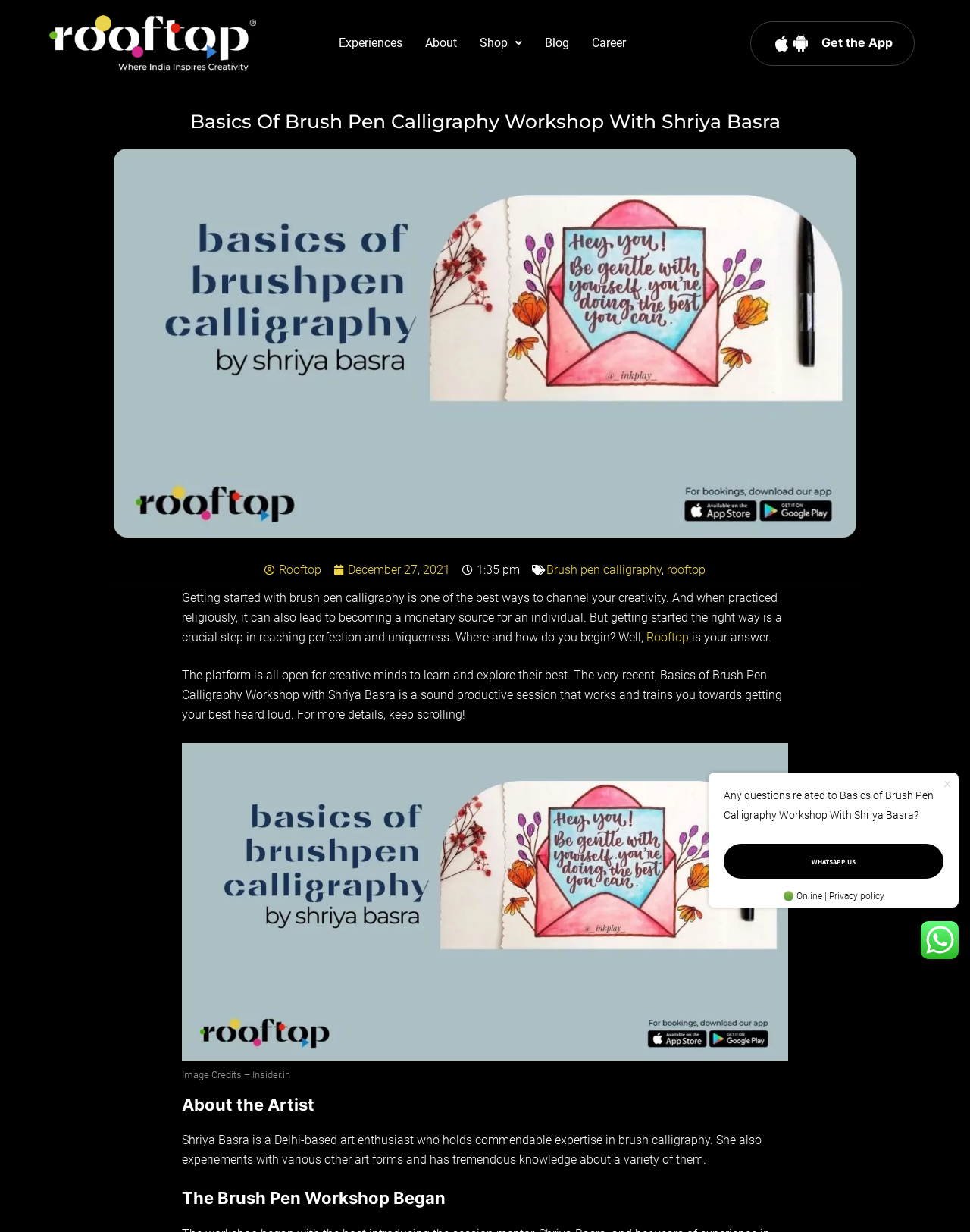Create a detailed description of the webpage's content and layout.

The webpage is about a workshop on brush pen calligraphy conducted by Rooftop with Shriya Basra. At the top, there are several links to different sections of the website, including "Learn Indian art online", "Experiences", "About", "Shop", "Blog", and "Career". 

Below these links, there is a large heading that reads "Basics Of Brush Pen Calligraphy Workshop With Shriya Basra". Next to this heading, there is a large image related to the workshop. 

On the left side of the page, there is a section with links to "Rooftop" and a date "December 27, 2021", followed by a time "1:35 pm". Below this, there are links to "Brush pen calligraphy" and "rooftop". 

The main content of the page starts with a paragraph of text that discusses the importance of getting started with brush pen calligraphy in the right way. This paragraph is followed by a link to "Rooftop" and a sentence that describes the platform as a place for creative minds to learn and explore. 

The next section is about the workshop, which is described as a productive session that helps individuals get their best work heard. There is a large figure with an image, and a figcaption that credits the image to "Insider.in". 

Below this, there is a section about the artist, Shriya Basra, who is a Delhi-based art enthusiast with expertise in brush calligraphy. 

The next section is about the brush pen workshop, but it does not contain much information. 

At the bottom of the page, there is a section with a question about the workshop, a button to "WHATSAPP US", and a link to the privacy policy. There are also a few images scattered throughout the page.